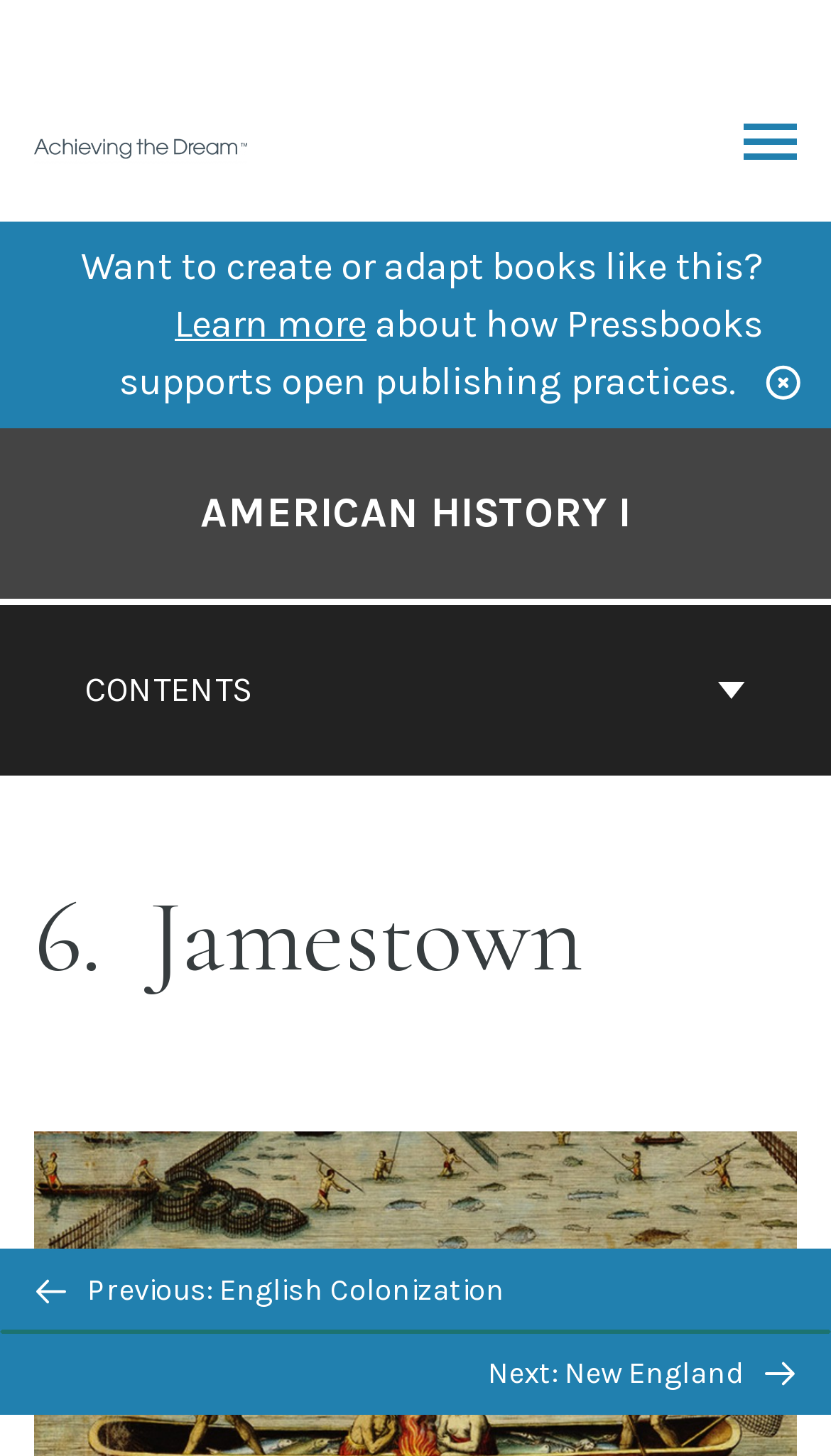Determine the bounding box coordinates of the region I should click to achieve the following instruction: "Go to the next chapter: New England". Ensure the bounding box coordinates are four float numbers between 0 and 1, i.e., [left, top, right, bottom].

[0.0, 0.915, 1.0, 0.972]